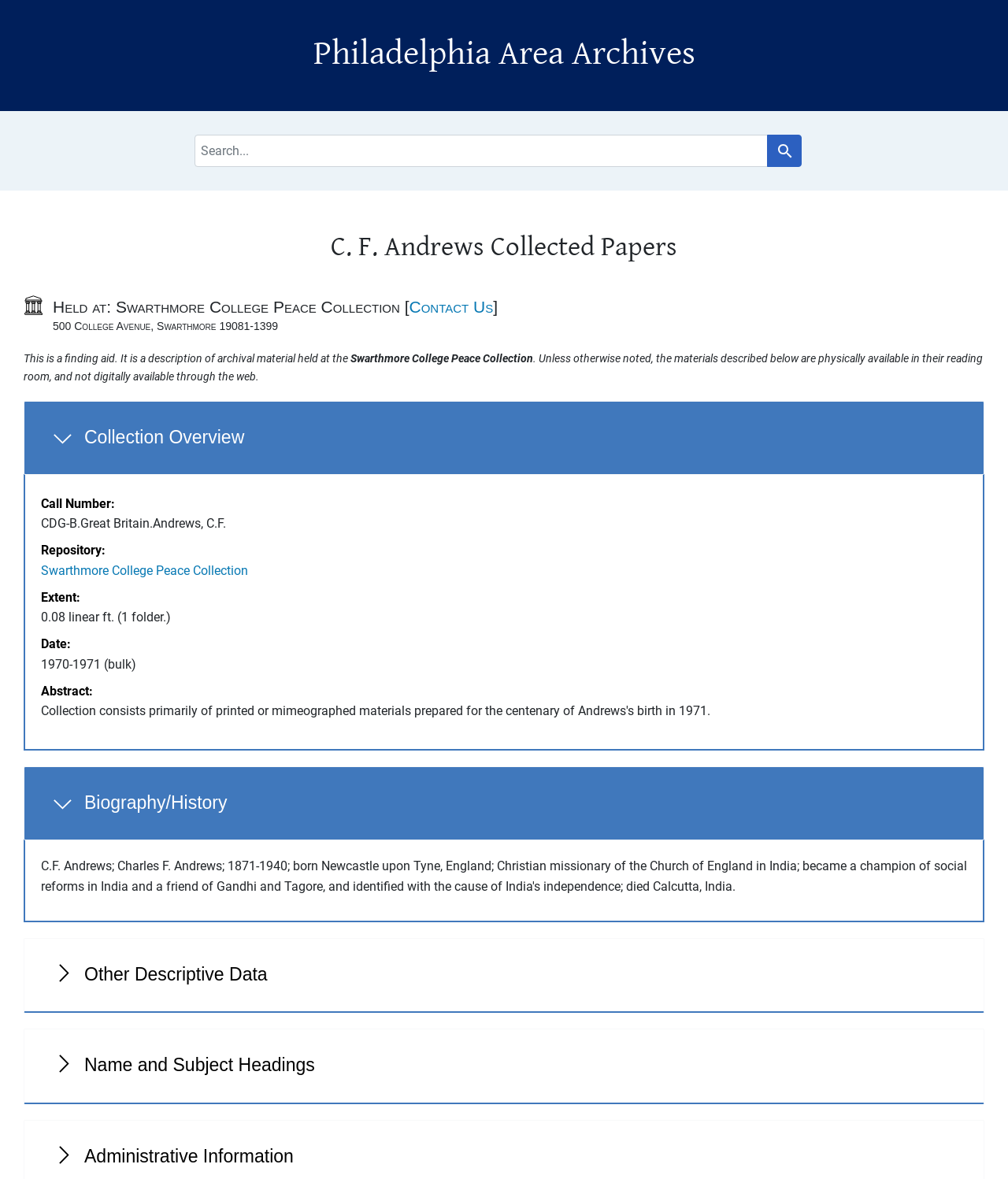Determine the main heading of the webpage and generate its text.

Philadelphia Area Archives